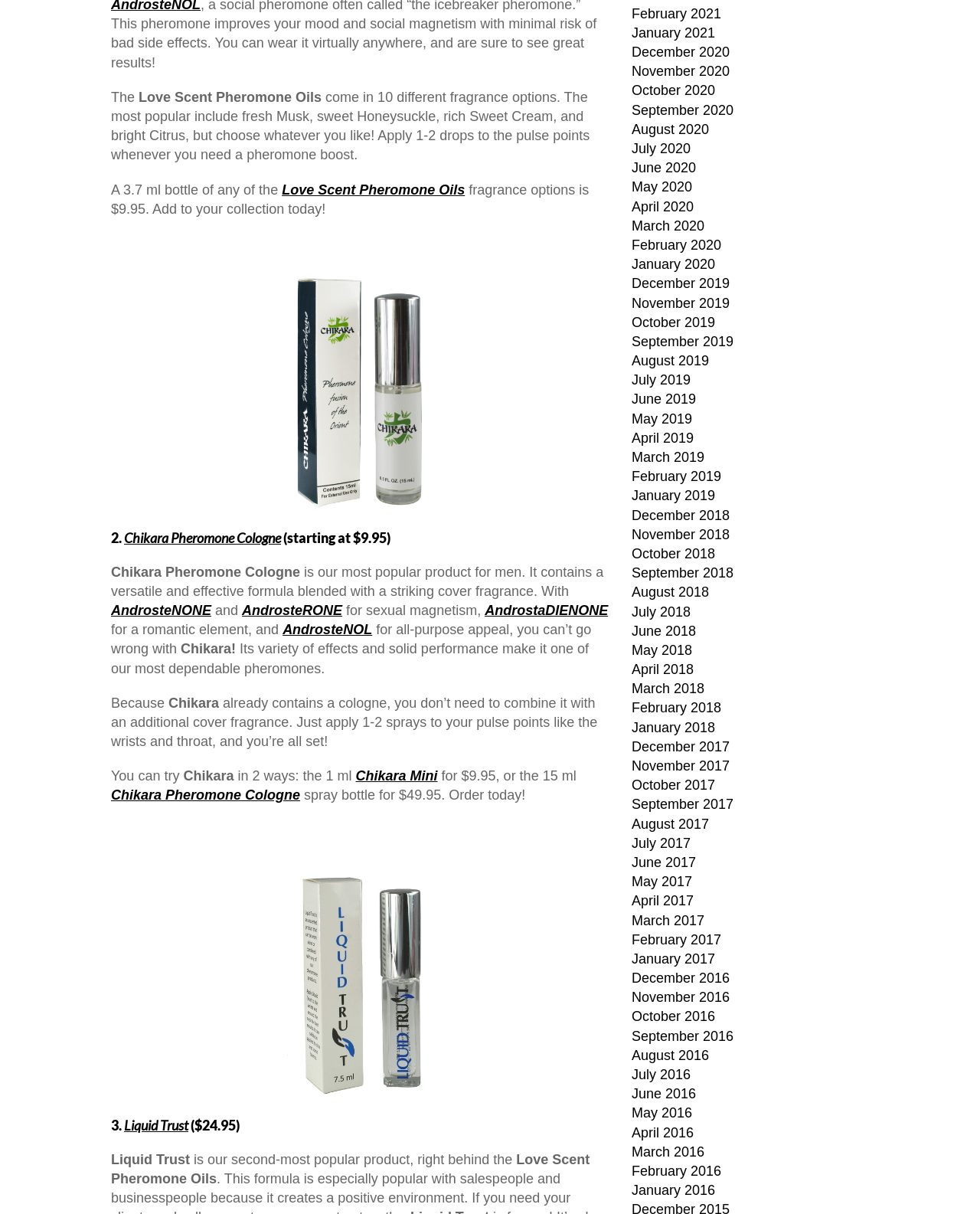Provide the bounding box for the UI element matching this description: "Chikara Pheromone Cologne".

[0.113, 0.649, 0.306, 0.661]